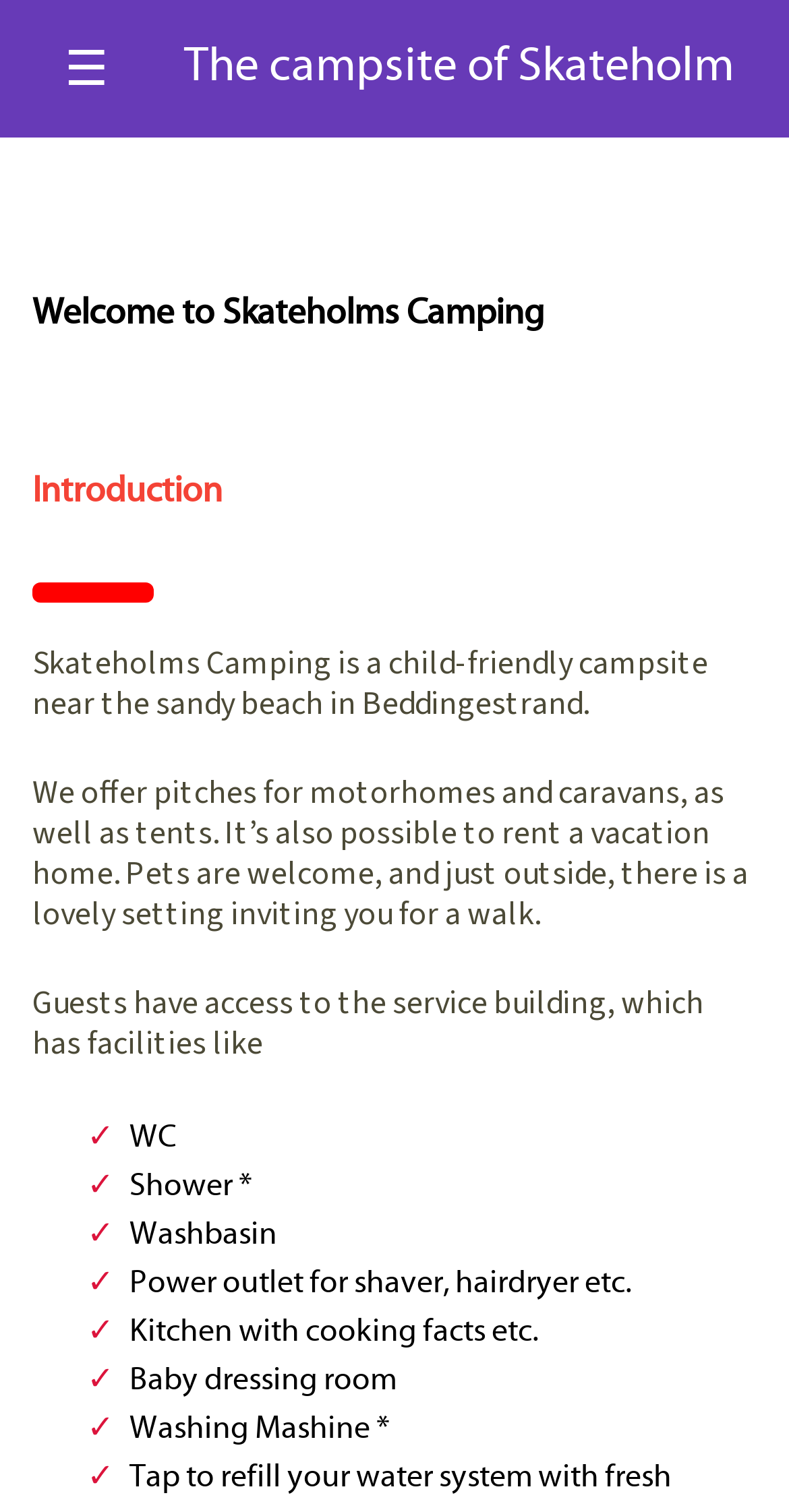Where is Skateholms Camping located?
Based on the screenshot, give a detailed explanation to answer the question.

The webpage mentions that Skateholms Camping is located 'near the sandy beach in Beddingestrand, located at the south coast of Sweden', indicating that the campsite is situated in Beddingestrand, Sweden.